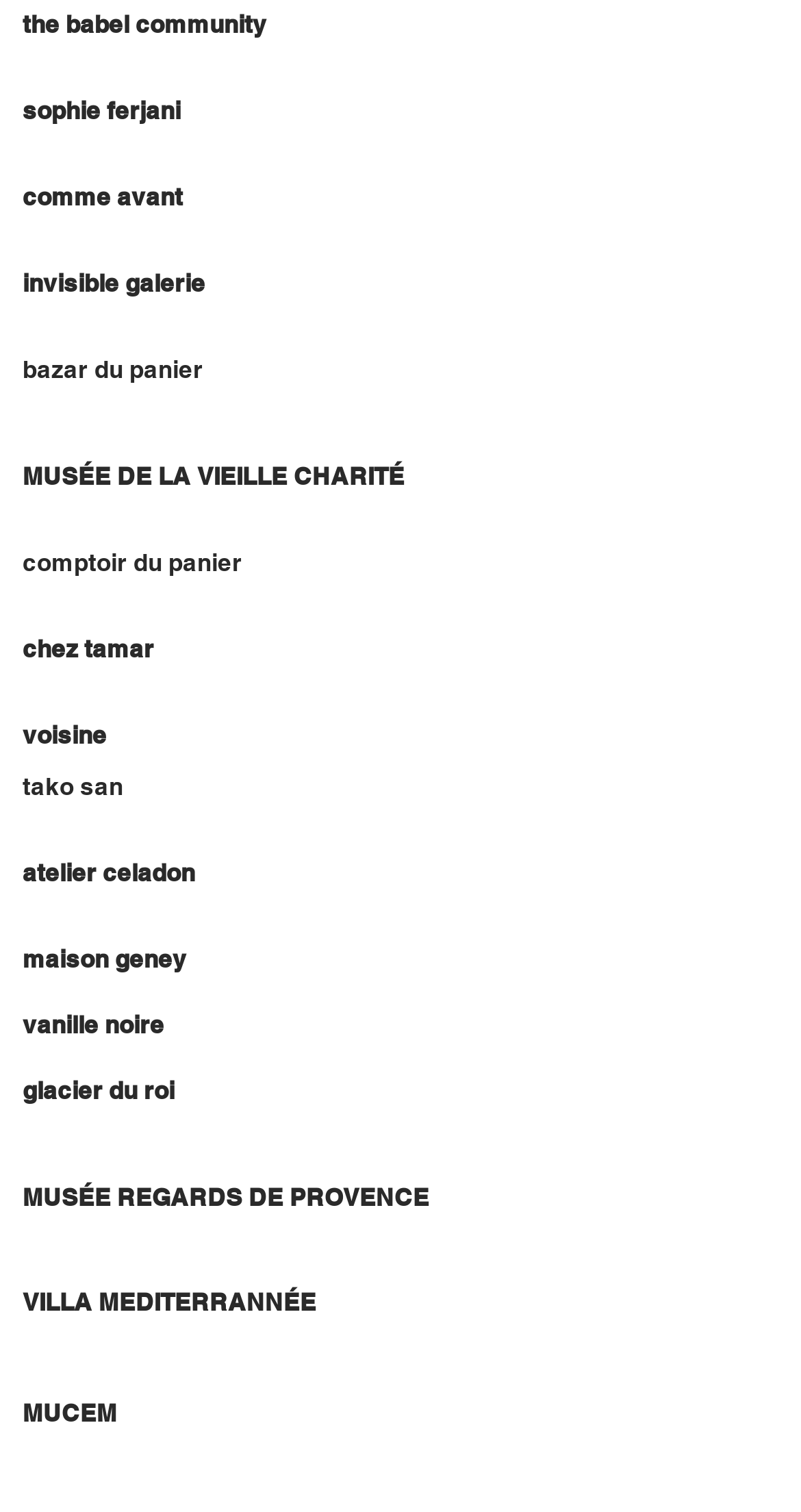Using a single word or phrase, answer the following question: 
What is the last link on the webpage?

MUCEM